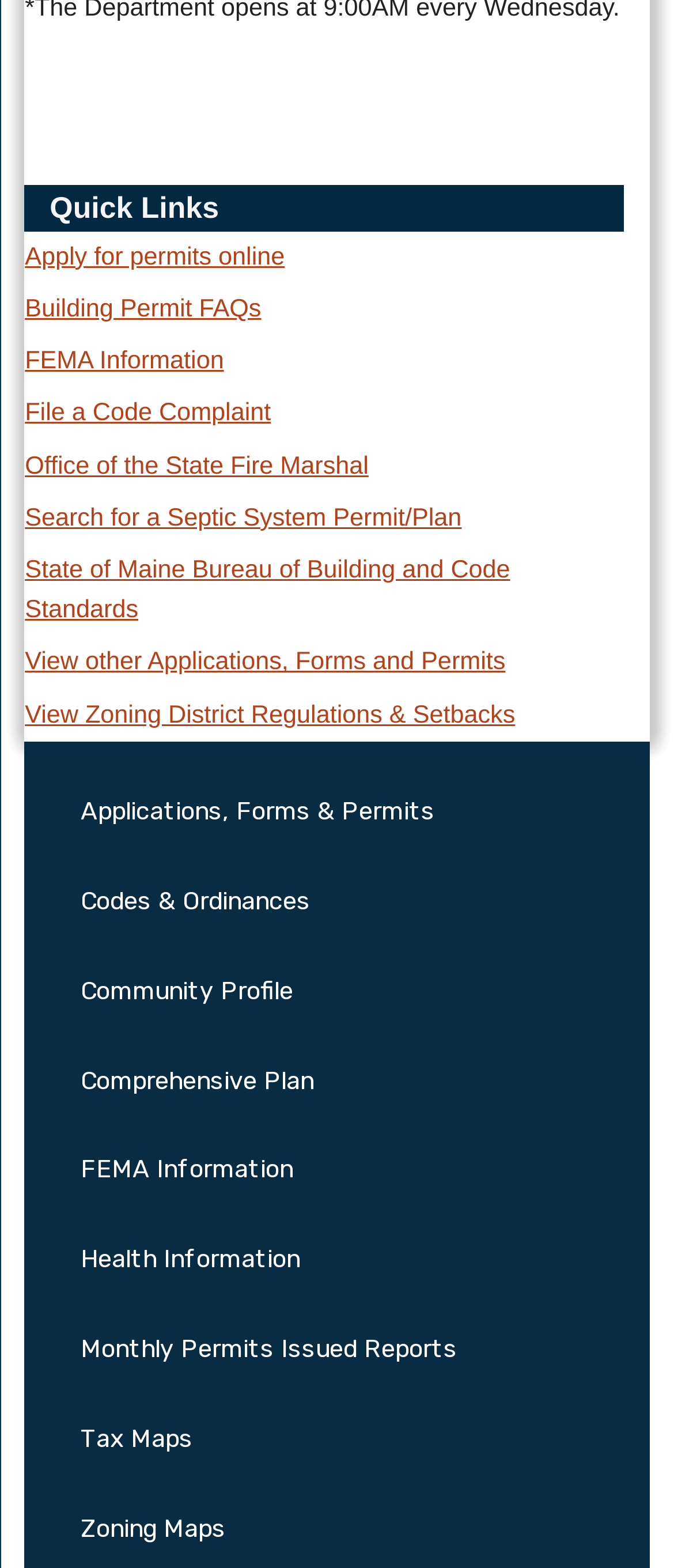Can you specify the bounding box coordinates of the area that needs to be clicked to fulfill the following instruction: "Explore 'Applications, Forms & Permits'"?

[0.111, 0.489, 0.889, 0.546]